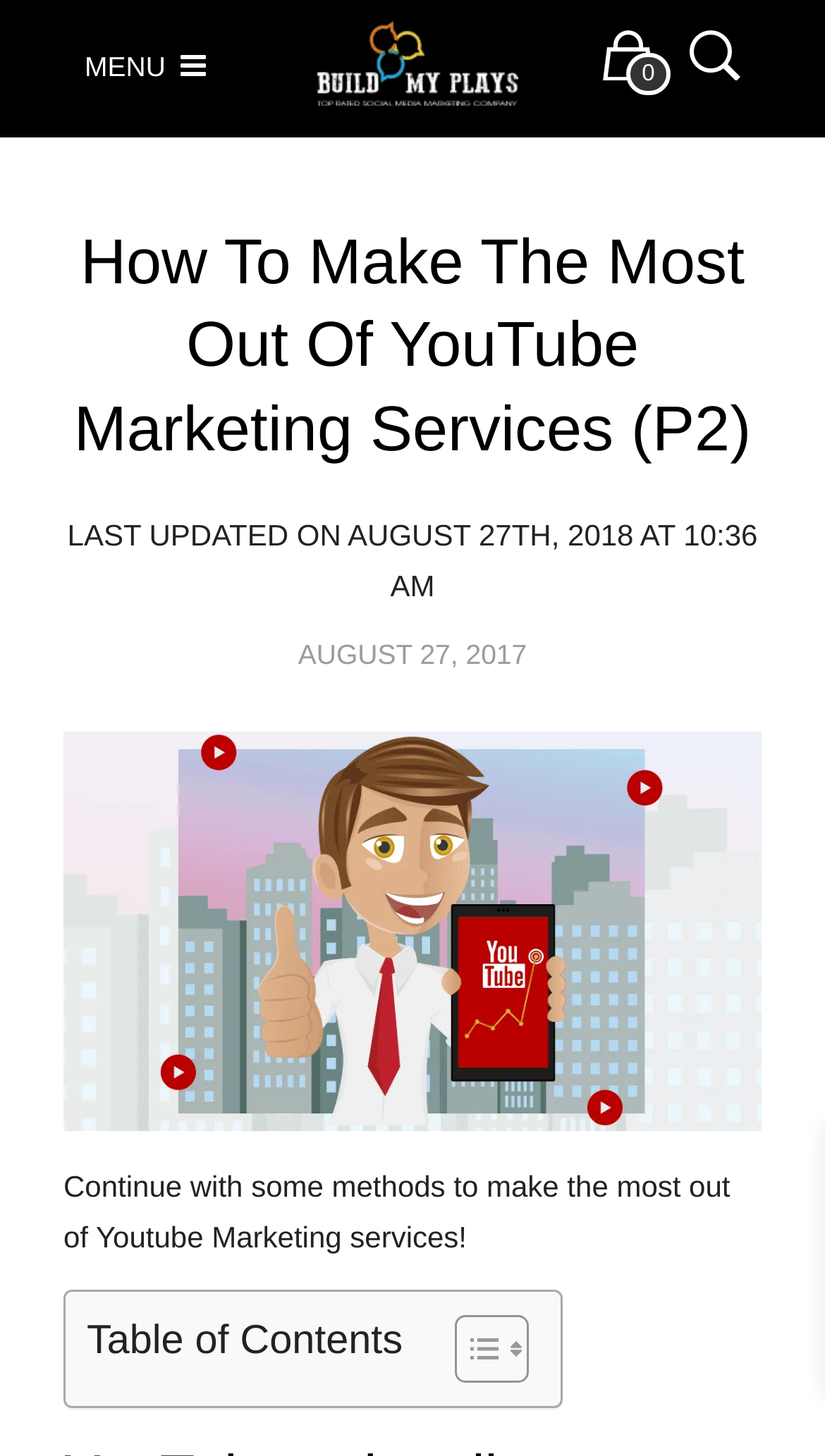Identify and extract the main heading of the webpage.

How To Make The Most Out Of YouTube Marketing Services (P2)